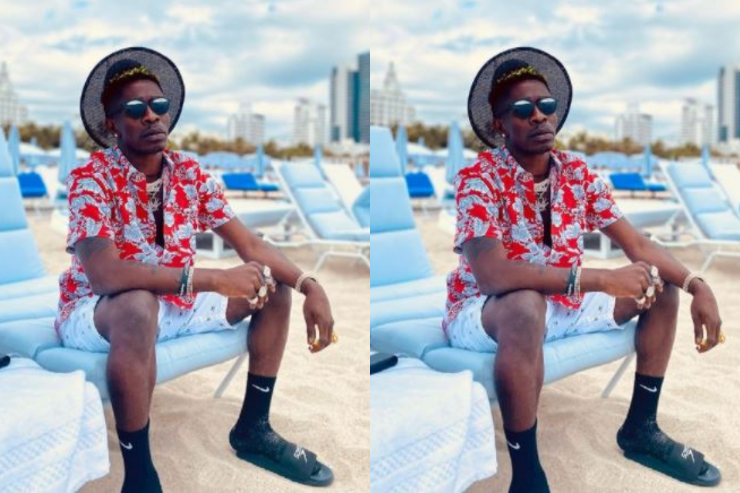What is Shatta Wale sitting on?
Refer to the screenshot and deliver a thorough answer to the question presented.

According to the caption, Shatta Wale is sitting casually on a beach chair, which is part of the lively scene with beach loungers and a sense of leisure.